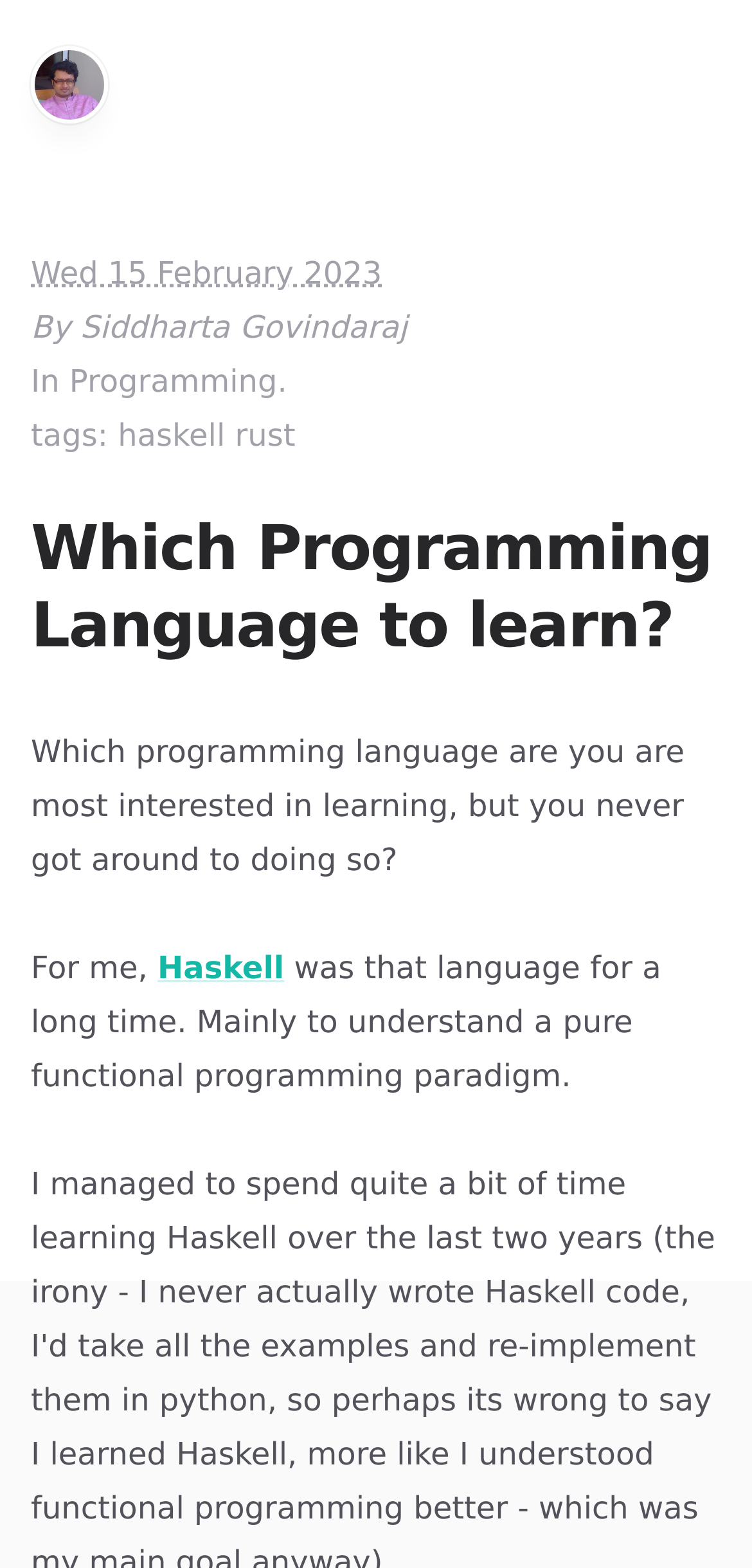Utilize the details in the image to give a detailed response to the question: What is the programming language mentioned in the article?

I found the programming language mentioned in the article by reading the text, which says 'For me, Haskell was that language for a long time.'